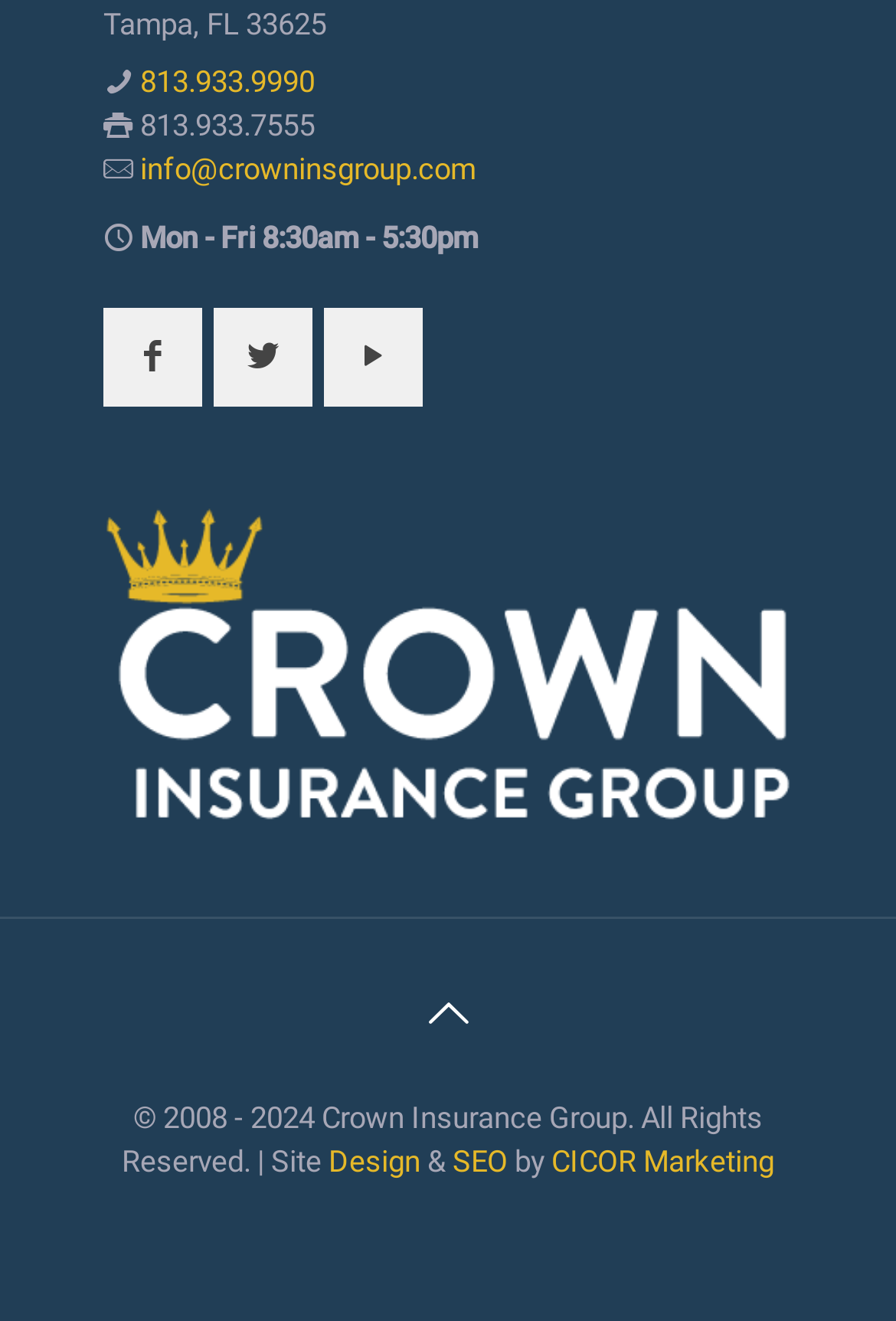Can you find the bounding box coordinates for the element to click on to achieve the instruction: "Go to the top of the page"?

[0.446, 0.731, 0.554, 0.804]